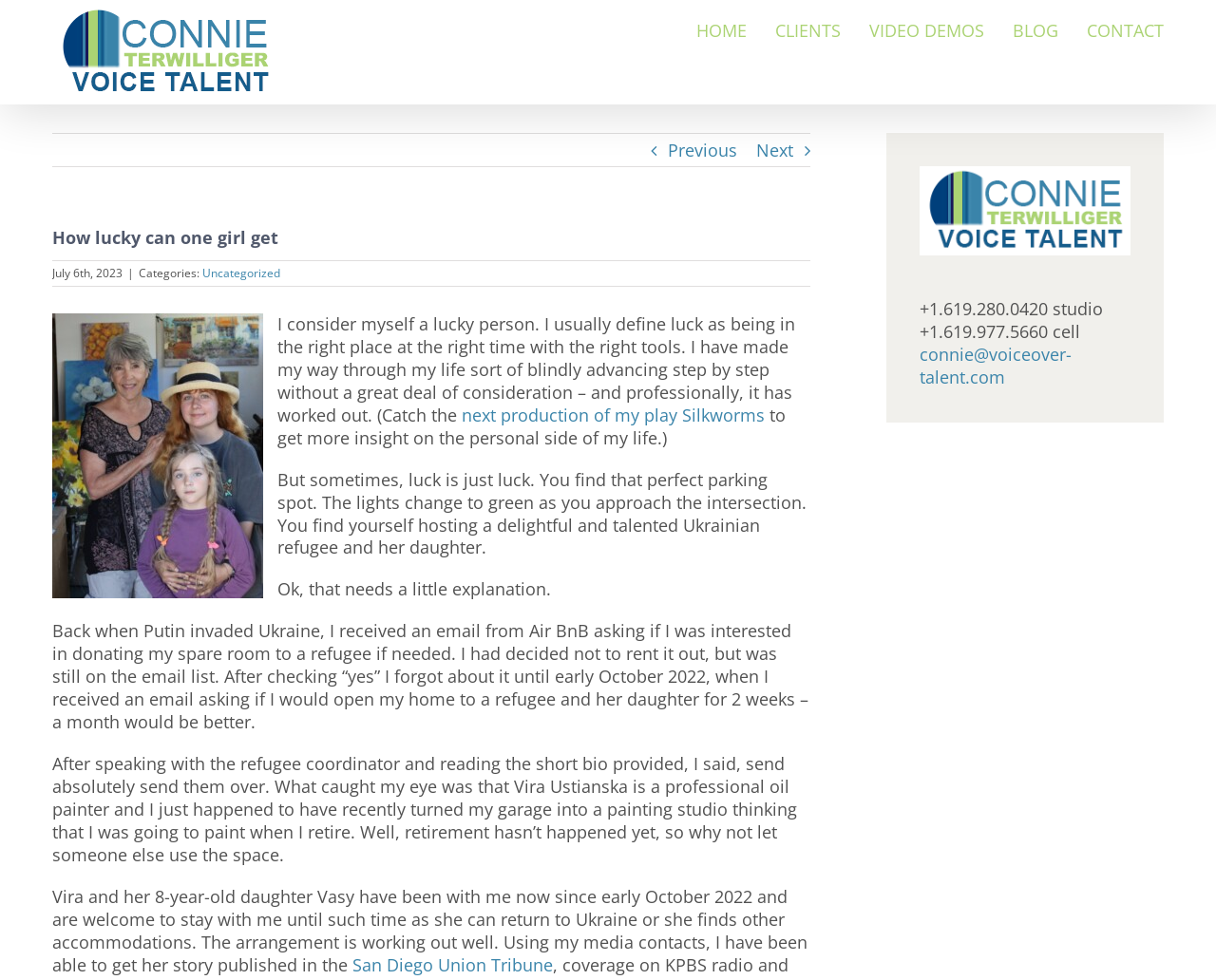Provide a one-word or brief phrase answer to the question:
What is the name of the logo in the top left corner?

Connie Terwilliger Logo